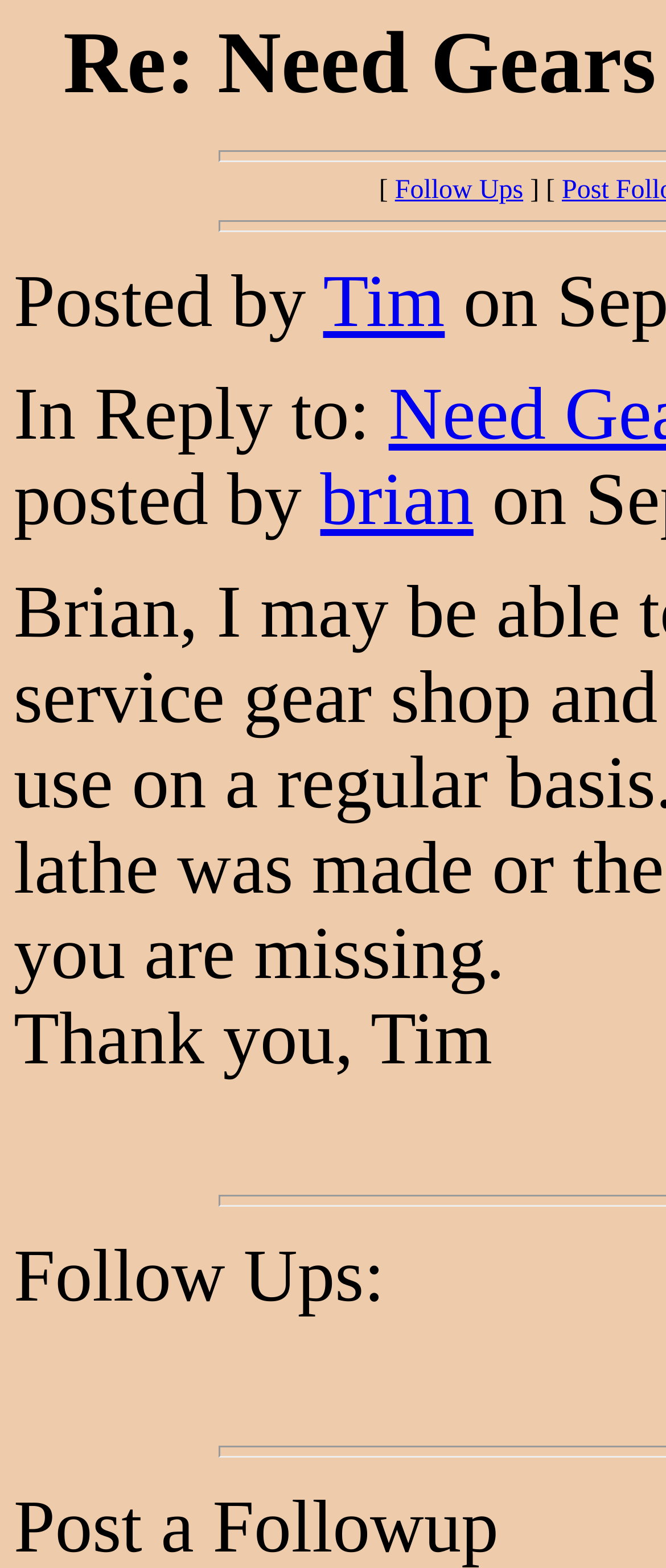Provide a brief response using a word or short phrase to this question:
Who posted the original message?

brian